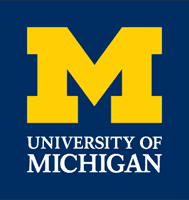What font color is used for the university's name?
Please give a well-detailed answer to the question.

The caption states that the words 'UNIVERSITY OF MICHIGAN' are displayed in a clean, white font, which implies that the font color used for the university's name is white.